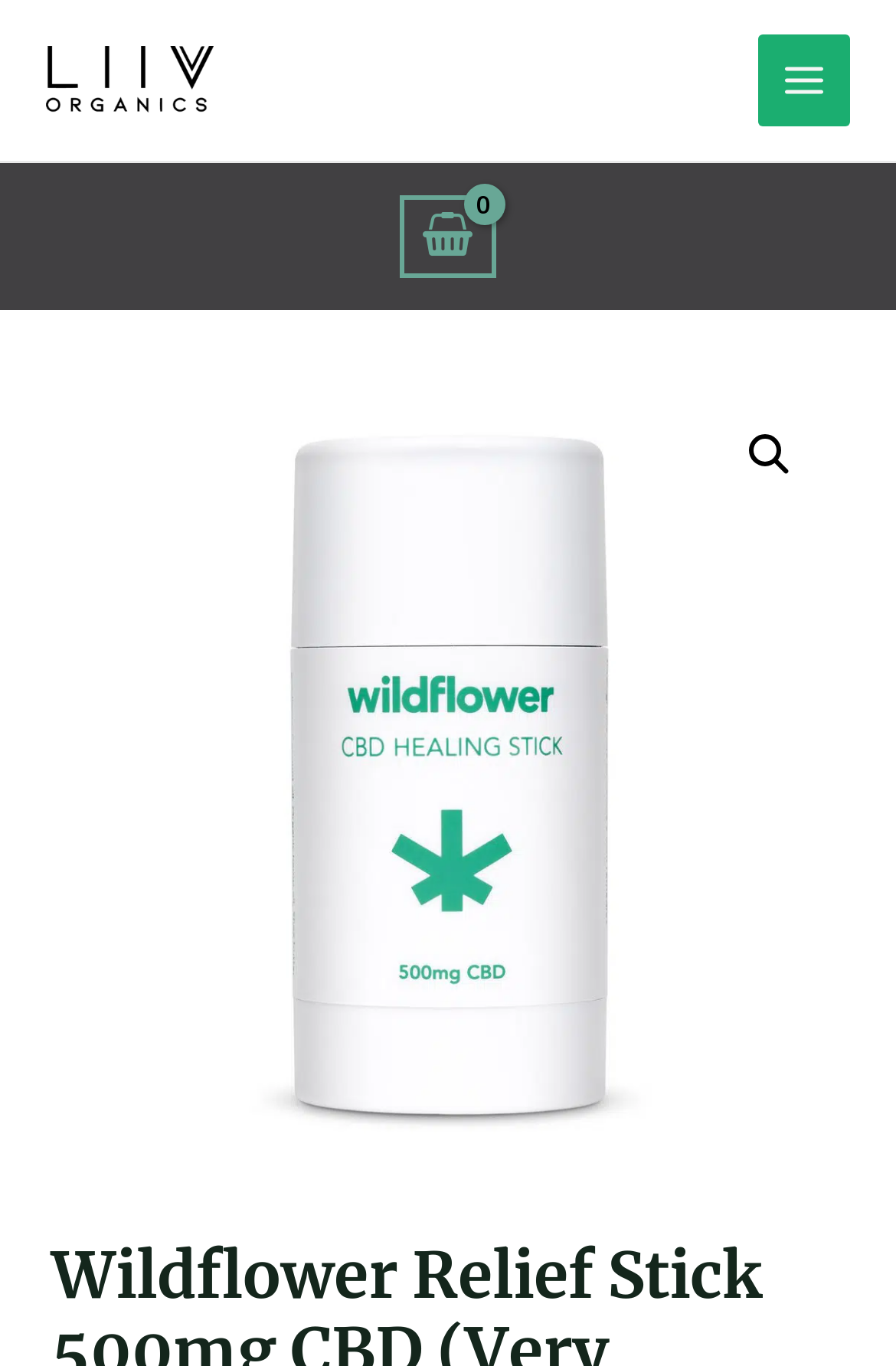What is the brand name of the product?
Answer the question with as much detail as you can, using the image as a reference.

I found the brand name by looking at the top-left corner of the webpage, where there is a link and an image with the text 'LIIV Organics'. This suggests that the brand name of the product is LIIV Organics.